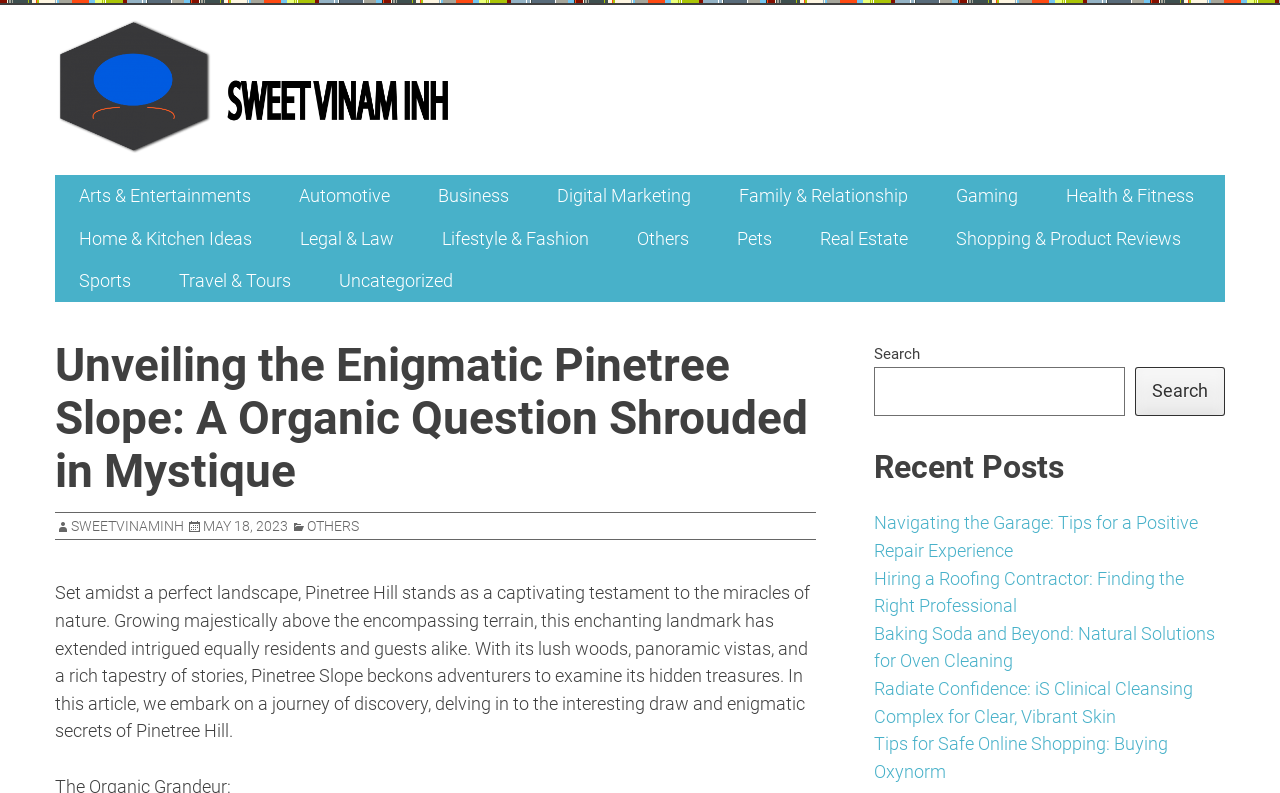Please determine the bounding box coordinates for the element that should be clicked to follow these instructions: "View the 'Navigating the Garage: Tips for a Positive Repair Experience' post".

[0.683, 0.646, 0.936, 0.707]